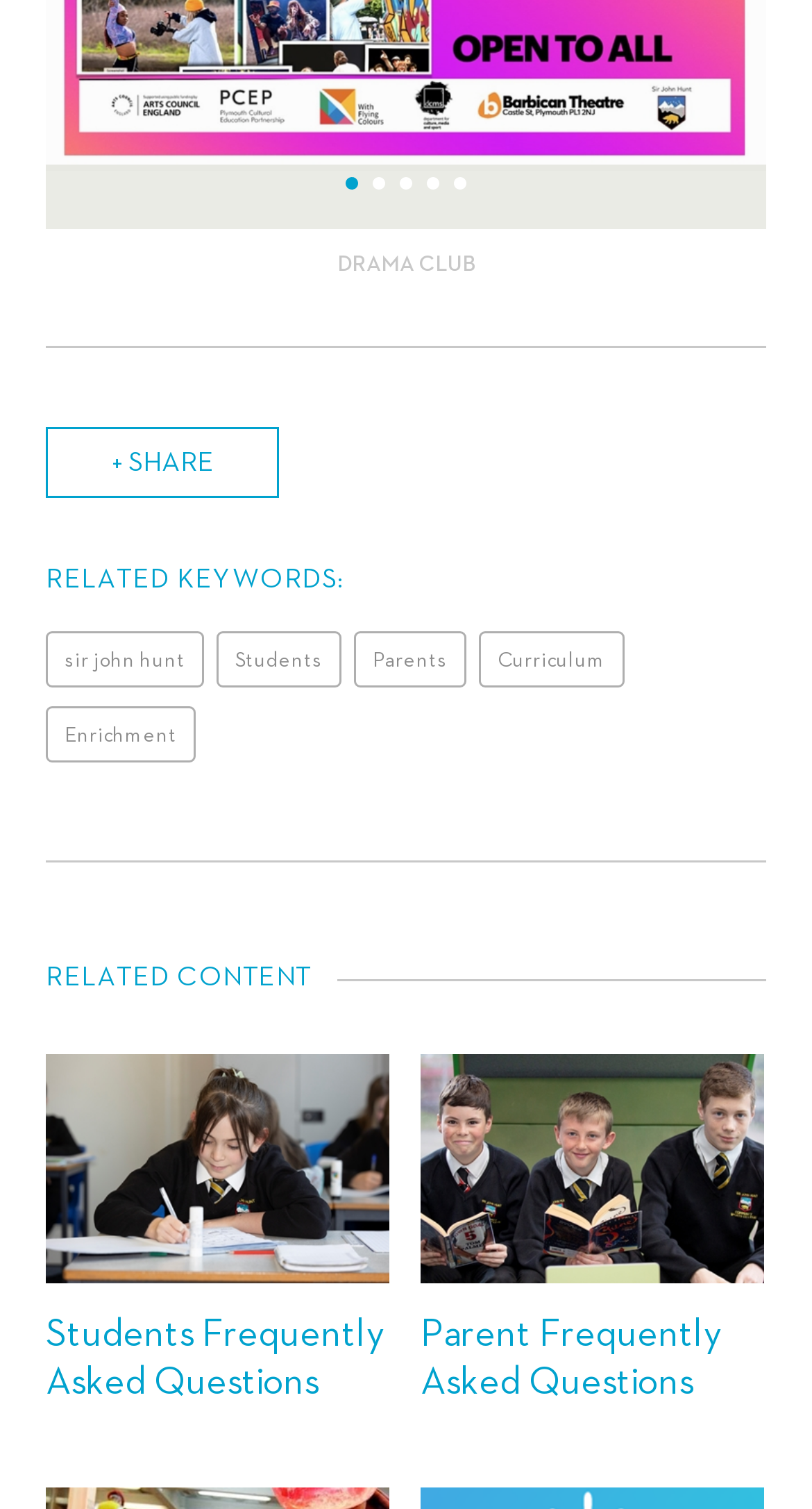Respond with a single word or phrase:
What is the first related keyword?

sir john hunt